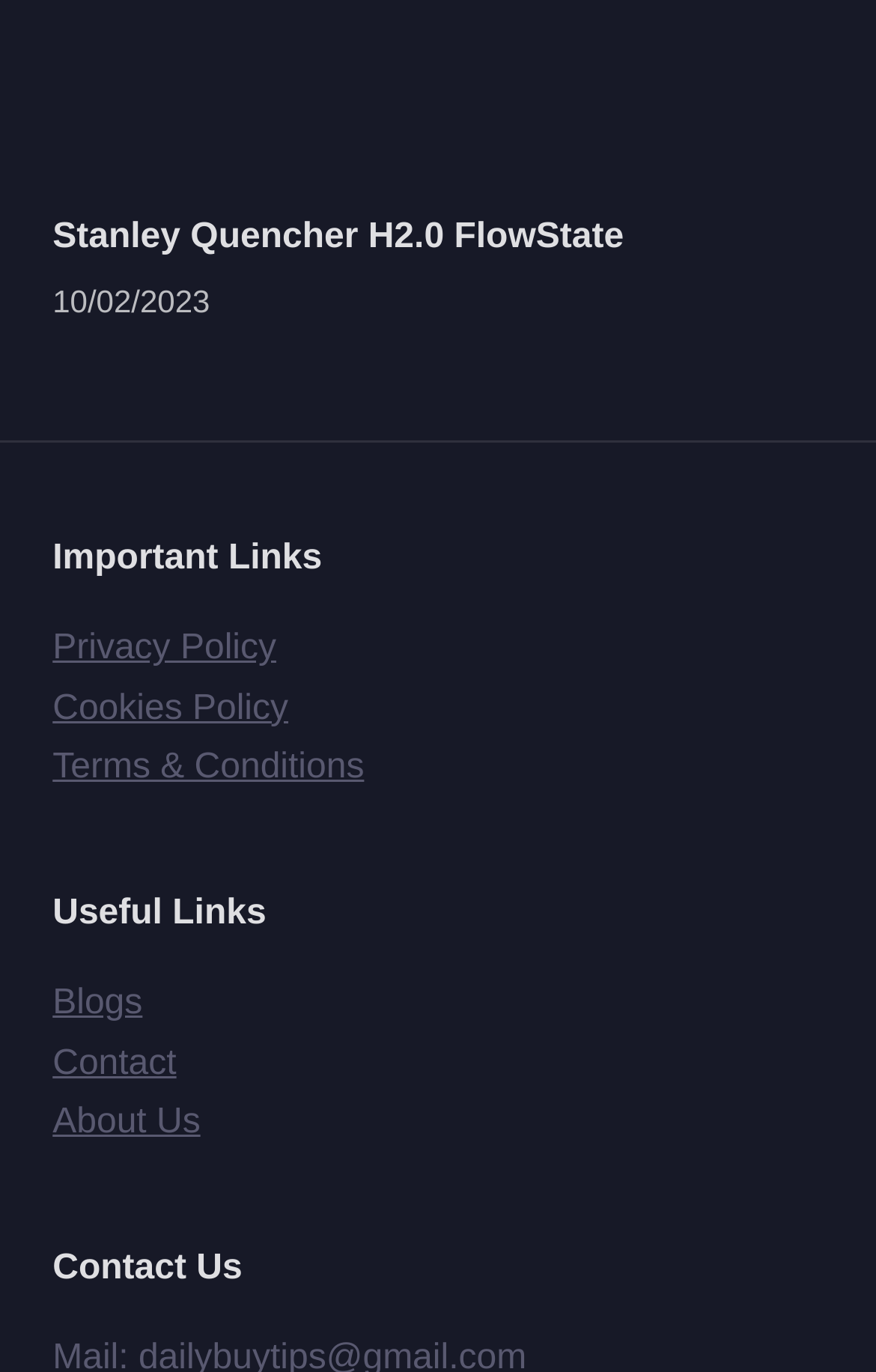Pinpoint the bounding box coordinates of the element that must be clicked to accomplish the following instruction: "discover Kyoto Special". The coordinates should be in the format of four float numbers between 0 and 1, i.e., [left, top, right, bottom].

None